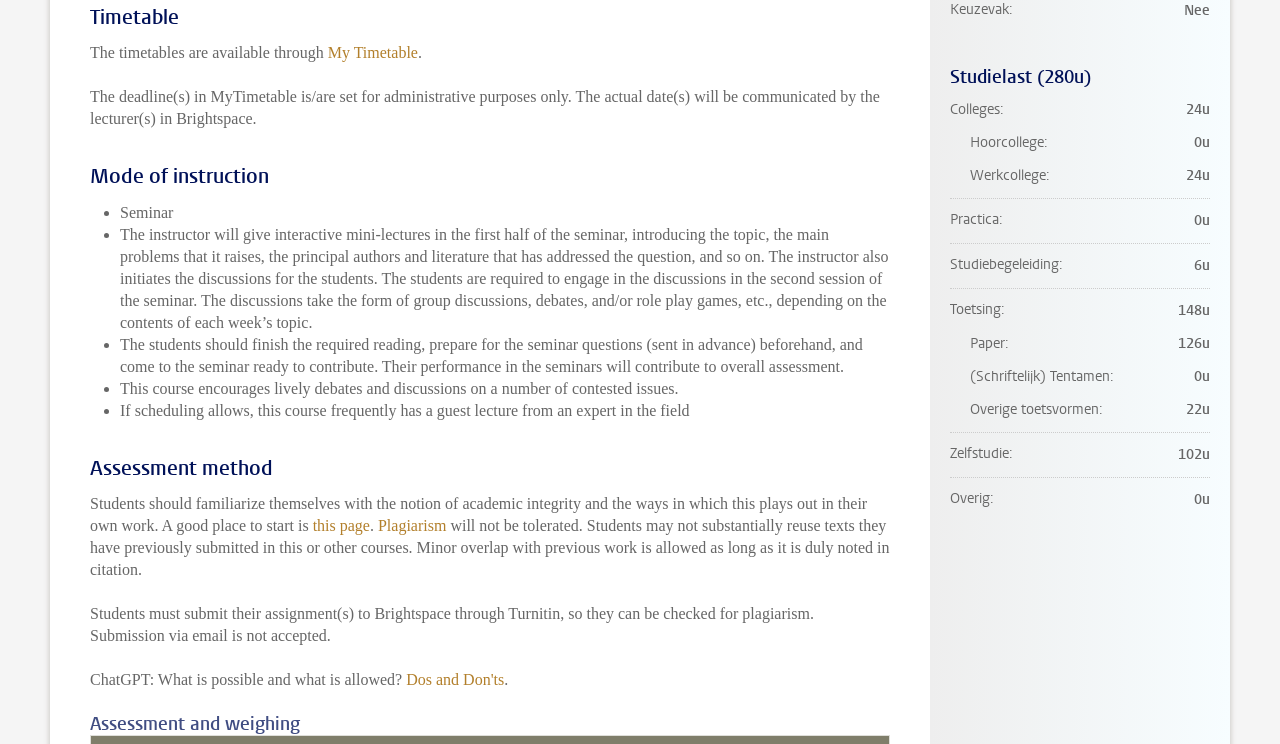What is the title of the first heading?
Look at the image and answer with only one word or phrase.

Timetable